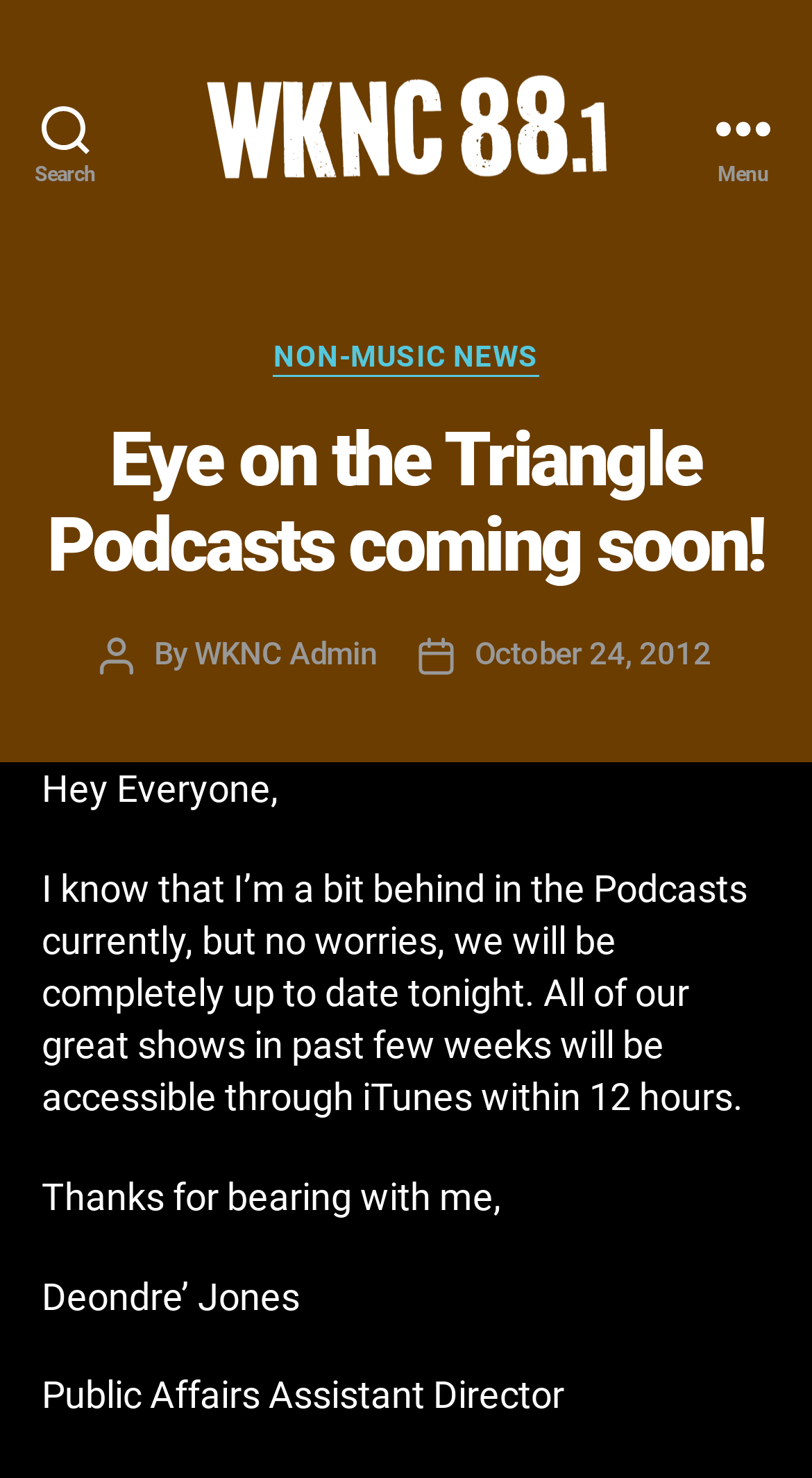What is the category of the post?
Please provide a detailed and comprehensive answer to the question.

I found the answer by looking at the link with the text 'NON-MUSIC NEWS' which is labeled as a category, suggesting that it is the category of the post.